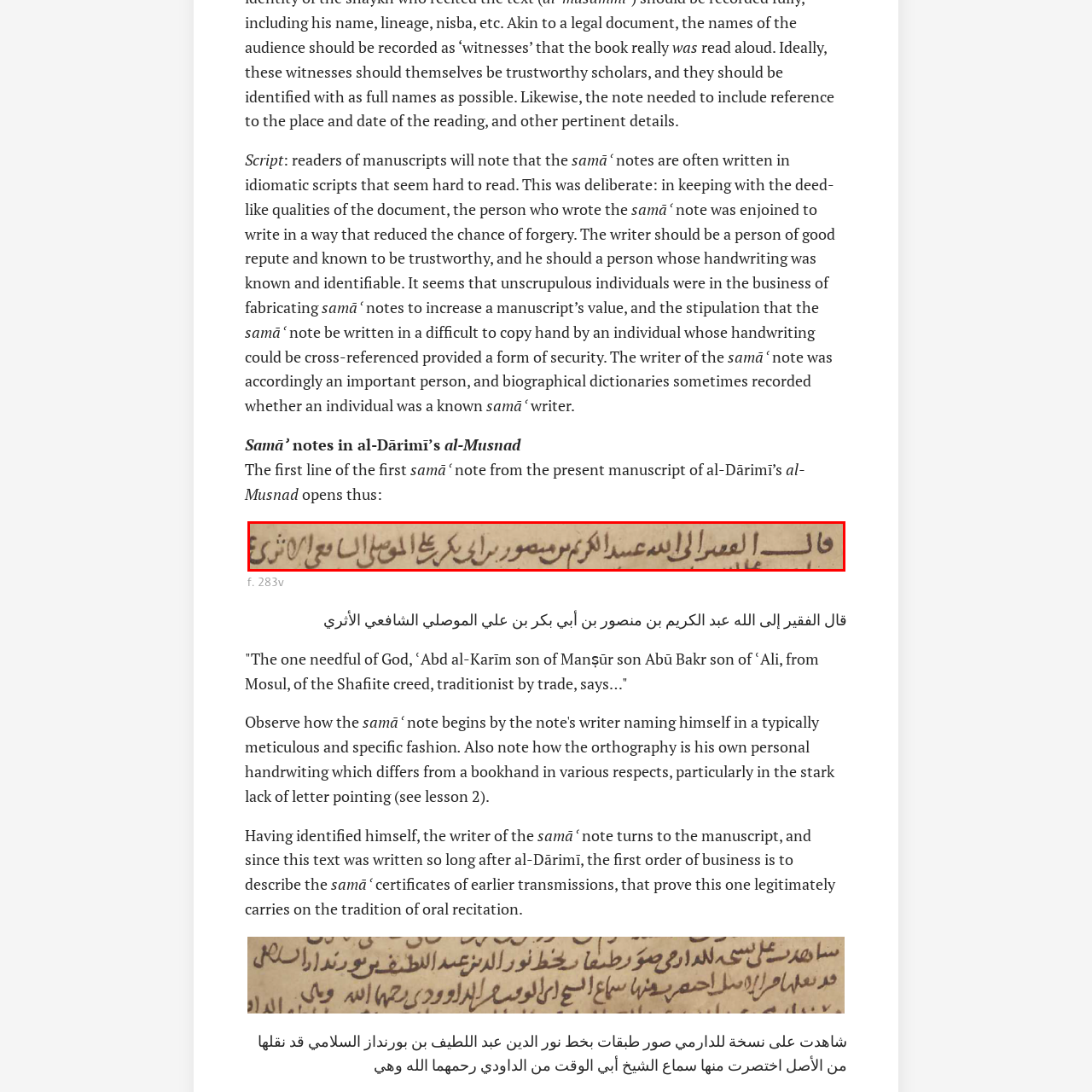Detail the contents of the image within the red outline in an elaborate manner.

The image depicts a segment of an Arabic manuscript, specifically a note attributed to ʿAbd al-Karīm, who identifies himself as a traditionist from Mosul of the Shafiite creed. This excerpt is part of a work titled "al-Musnad" by al-Dārimī, and showcases the unique handwriting styles employed in such manuscripts. The text emphasizes the importance of the identity of the writer, highlighting their societal reputation and trustworthiness, which was vital in the context of manuscript circulation and authenticity. The manuscript includes indicators of scholarly tradition, reflecting the meticulous nature of documentation in historical scholarship and the nuances involved in preserving written knowledge. This particular excerpt, positioned as a personal declaration by the author, points to the multifaceted roles played by scholars in both preserving and transmitting traditional narratives.